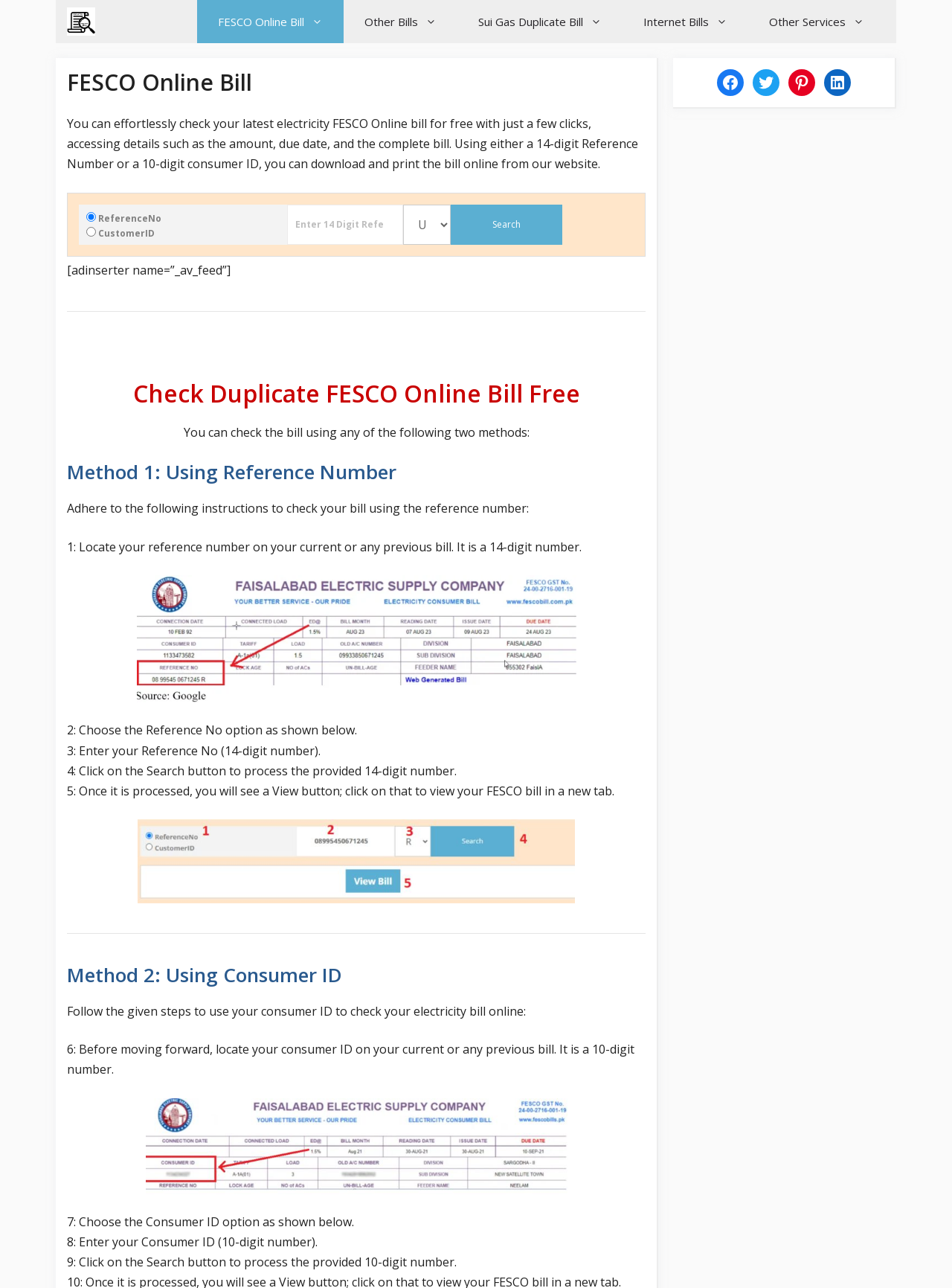Please determine the bounding box coordinates for the element that should be clicked to follow these instructions: "Enter a 14-digit Reference Number".

[0.302, 0.159, 0.423, 0.19]